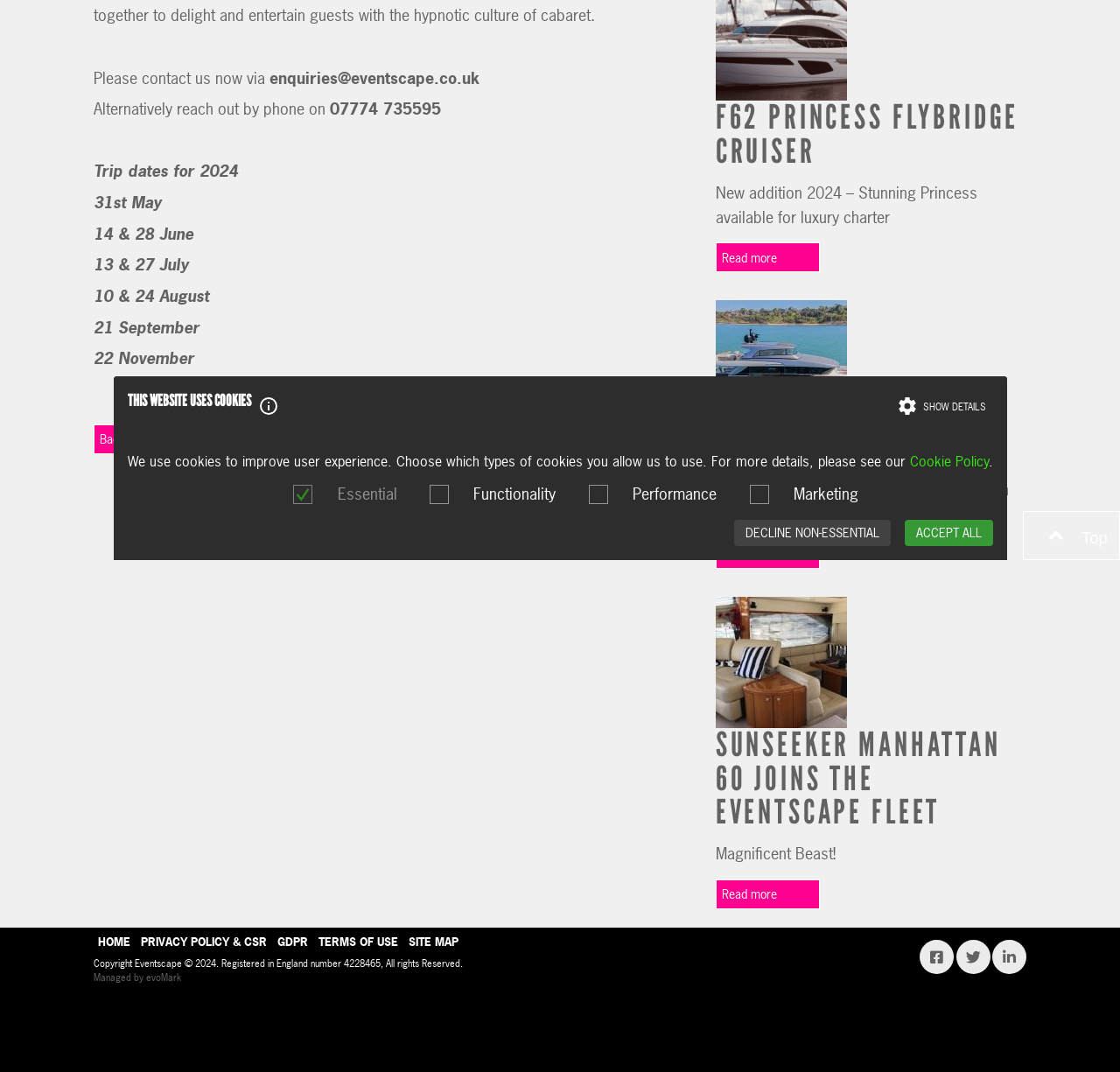Locate the UI element described by Site map and provide its bounding box coordinates. Use the format (top-left x, top-left y, bottom-right x, bottom-right y) with all values as floating point numbers between 0 and 1.

[0.361, 0.867, 0.413, 0.893]